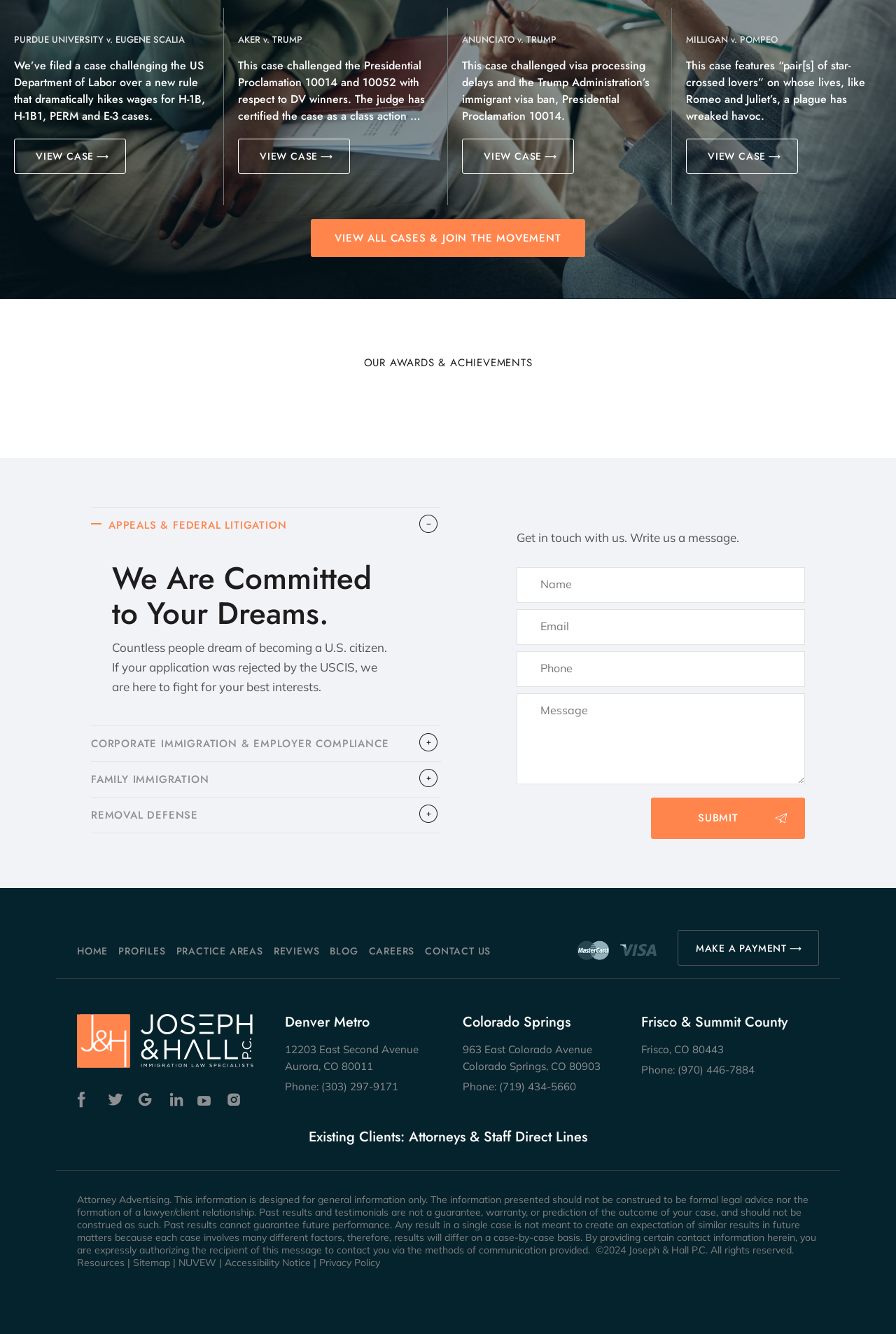Determine the bounding box coordinates of the section I need to click to execute the following instruction: "View all cases and join the movement". Provide the coordinates as four float numbers between 0 and 1, i.e., [left, top, right, bottom].

[0.347, 0.164, 0.653, 0.193]